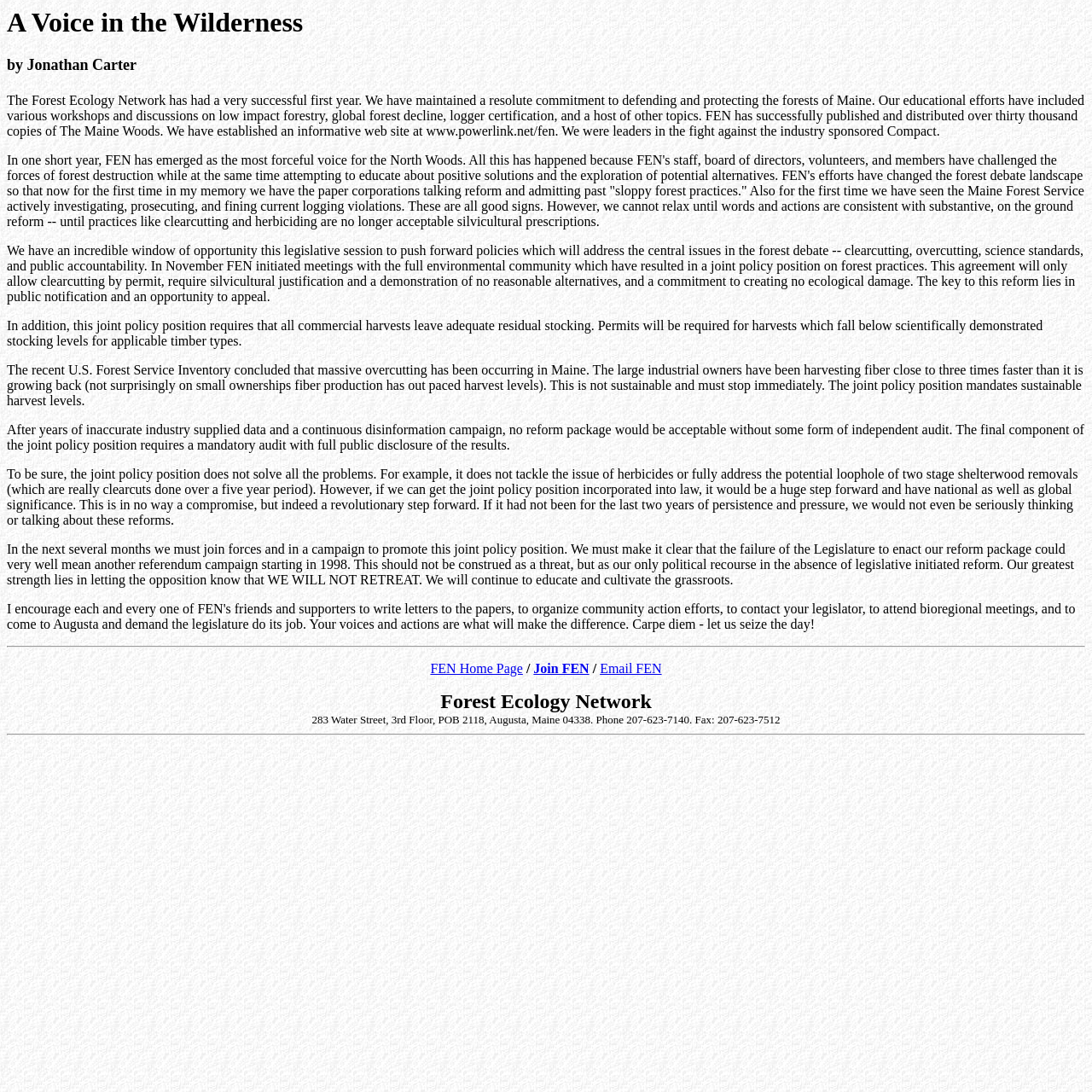Determine the bounding box for the UI element that matches this description: "Blog Hops".

None